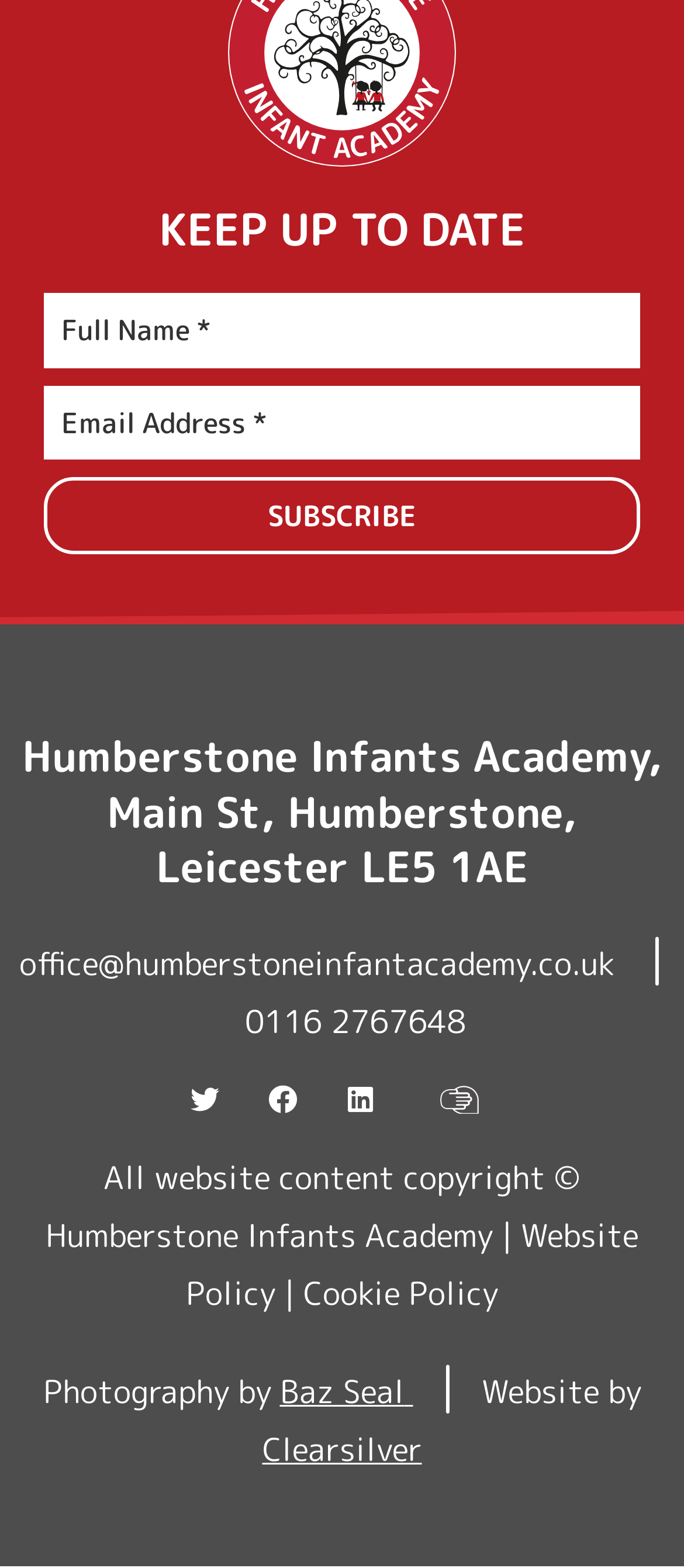Identify the bounding box coordinates of the region I need to click to complete this instruction: "Enter full name".

[0.064, 0.187, 0.936, 0.234]